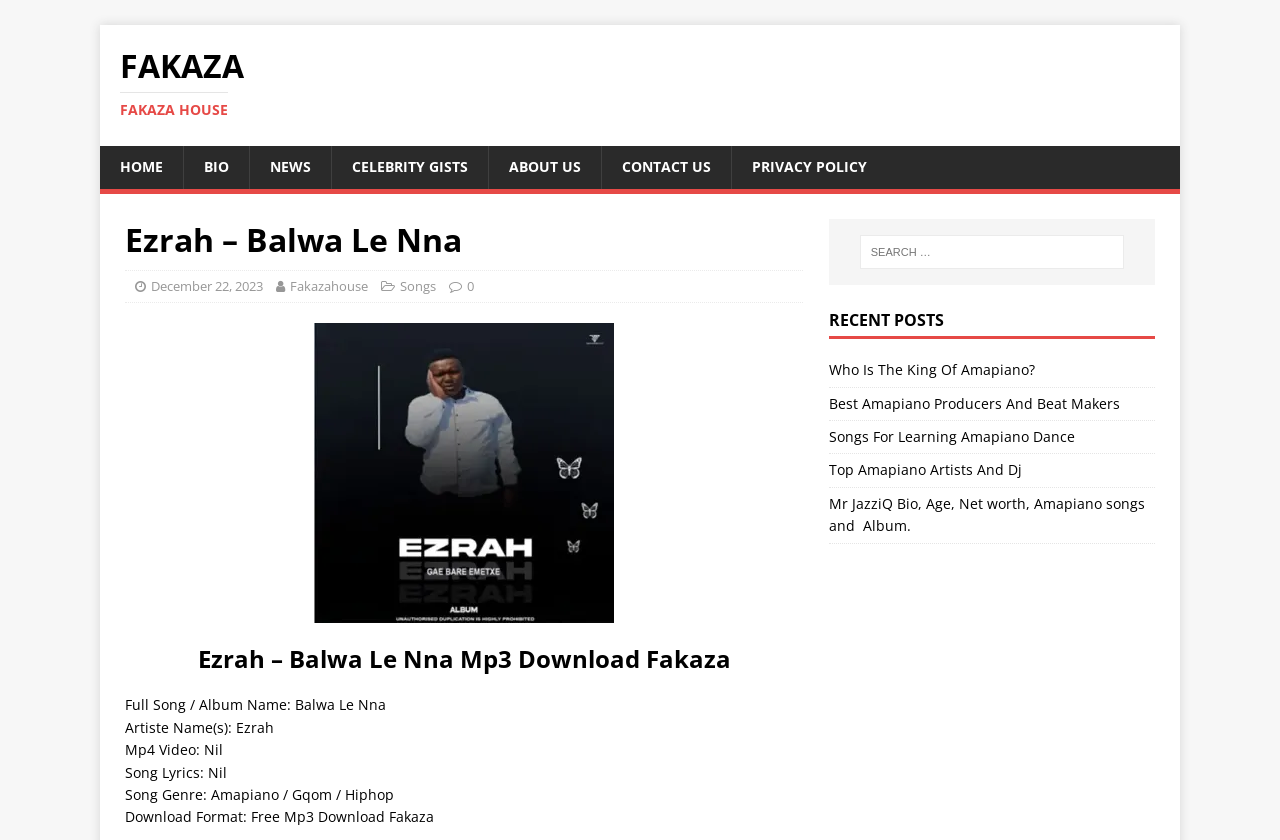What is the album name?
Based on the visual content, answer with a single word or a brief phrase.

Balwa Le Nna